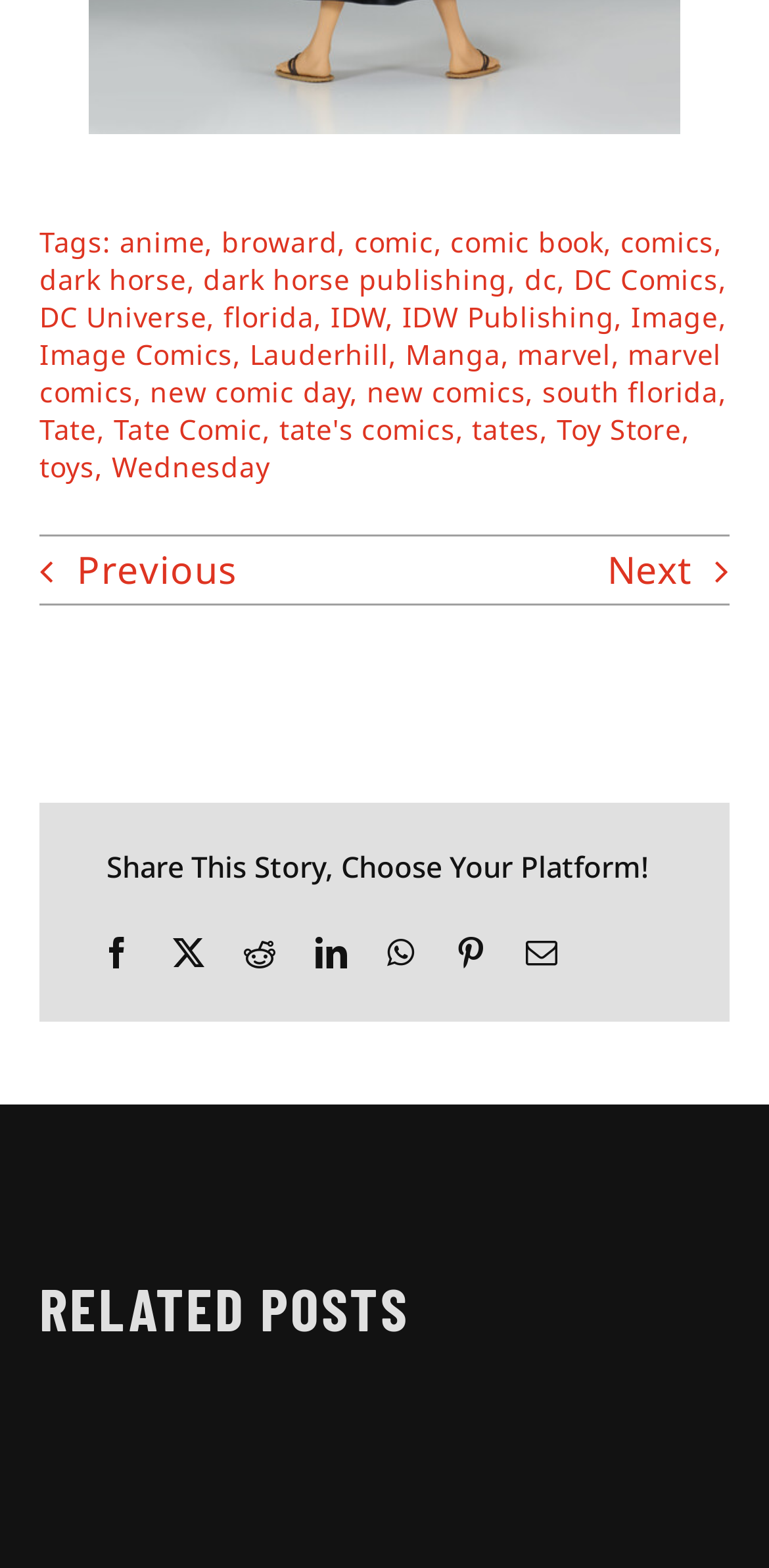Find the bounding box coordinates for the area you need to click to carry out the instruction: "Go to the 'DC Comics' page". The coordinates should be four float numbers between 0 and 1, indicated as [left, top, right, bottom].

[0.746, 0.167, 0.934, 0.19]